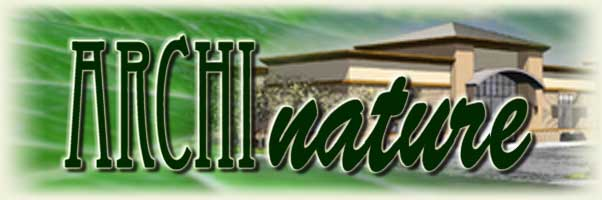Detail everything you observe in the image.

The image prominently displays the name "ARCHInature" in a stylized font, combining elements of architectural design with a touch of nature. The text is set against a vibrant green background, evoking a sense of organic growth and environmental harmony. In the backdrop, a depiction of an architectural structure can be seen, highlighting the firm's focus on blending architecture with natural surroundings. This visually engaging design suggests a commitment to innovative architectural drafting and rendering, appealing to environmentally conscious clients looking for sustainable design solutions.